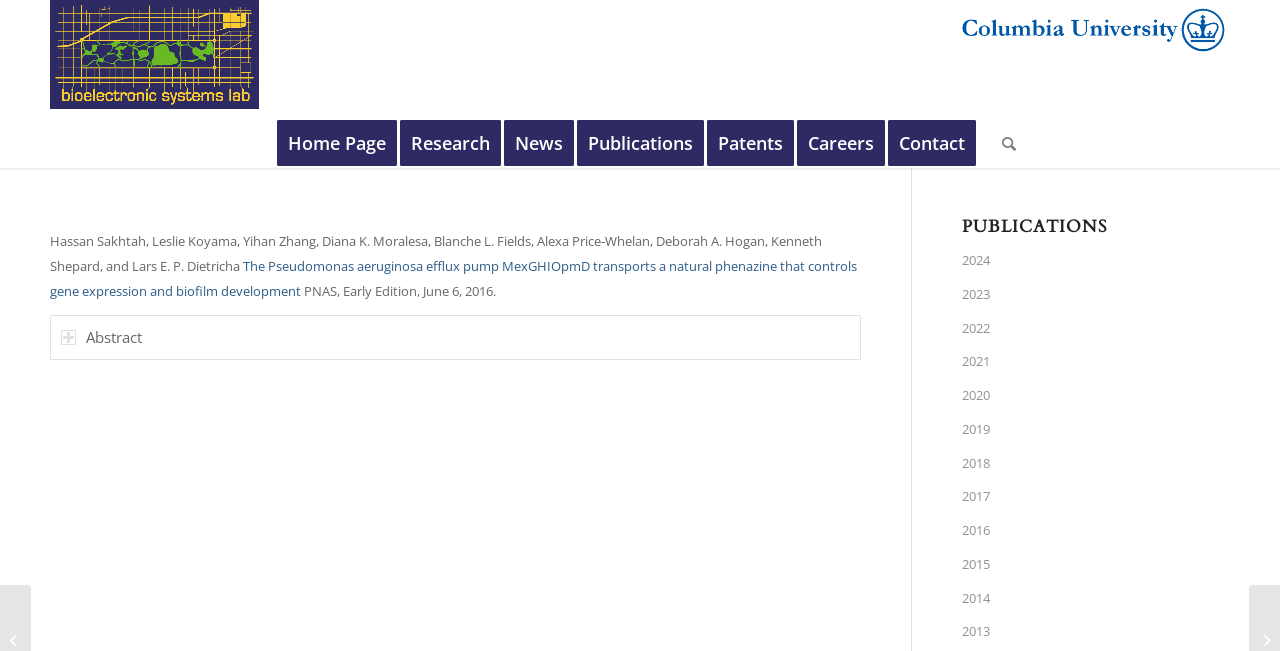Locate and provide the bounding box coordinates for the HTML element that matches this description: "Home Page".

[0.206, 0.181, 0.32, 0.258]